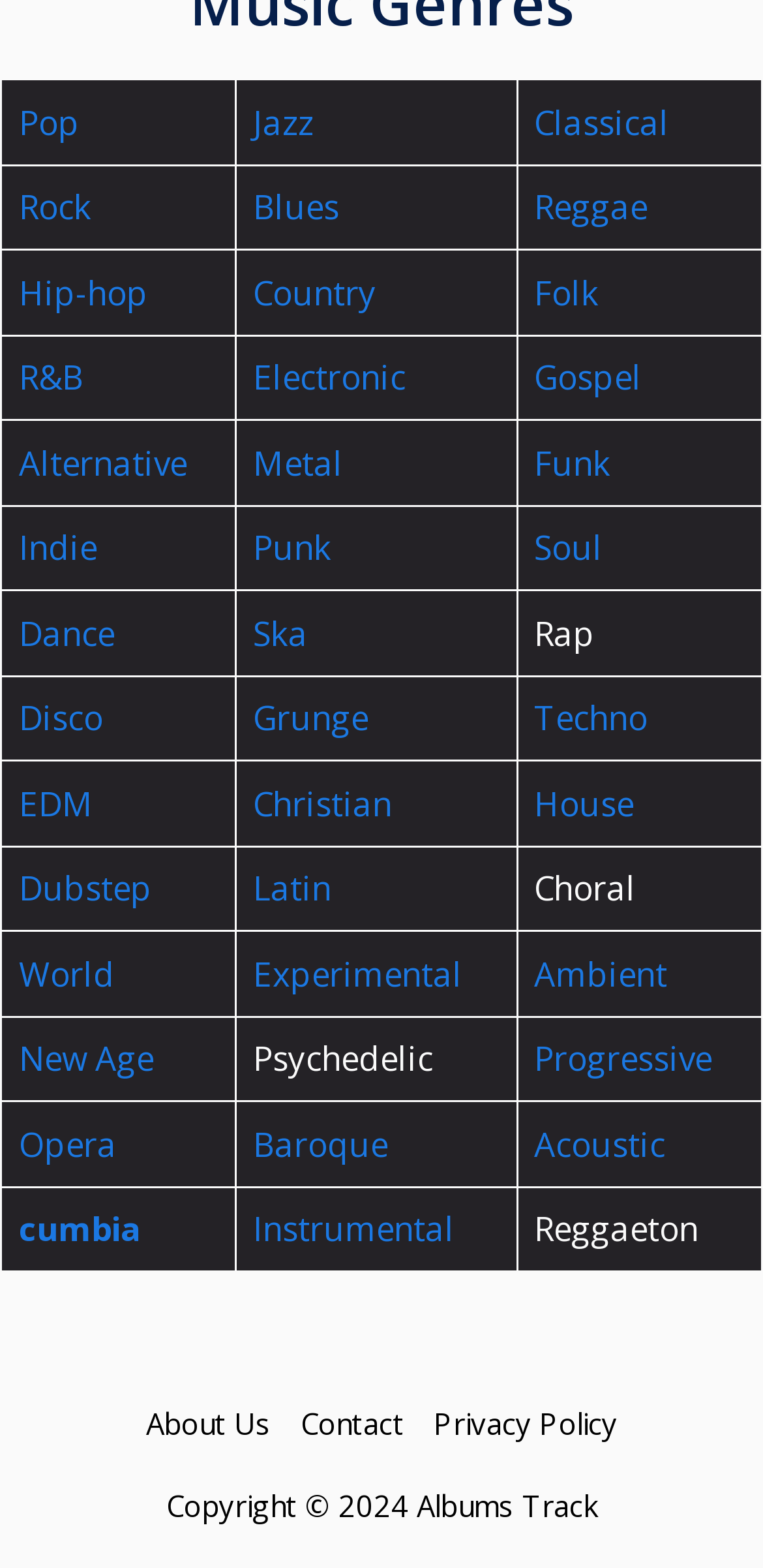Please determine the bounding box coordinates of the section I need to click to accomplish this instruction: "Browse Electronic".

[0.331, 0.226, 0.531, 0.255]